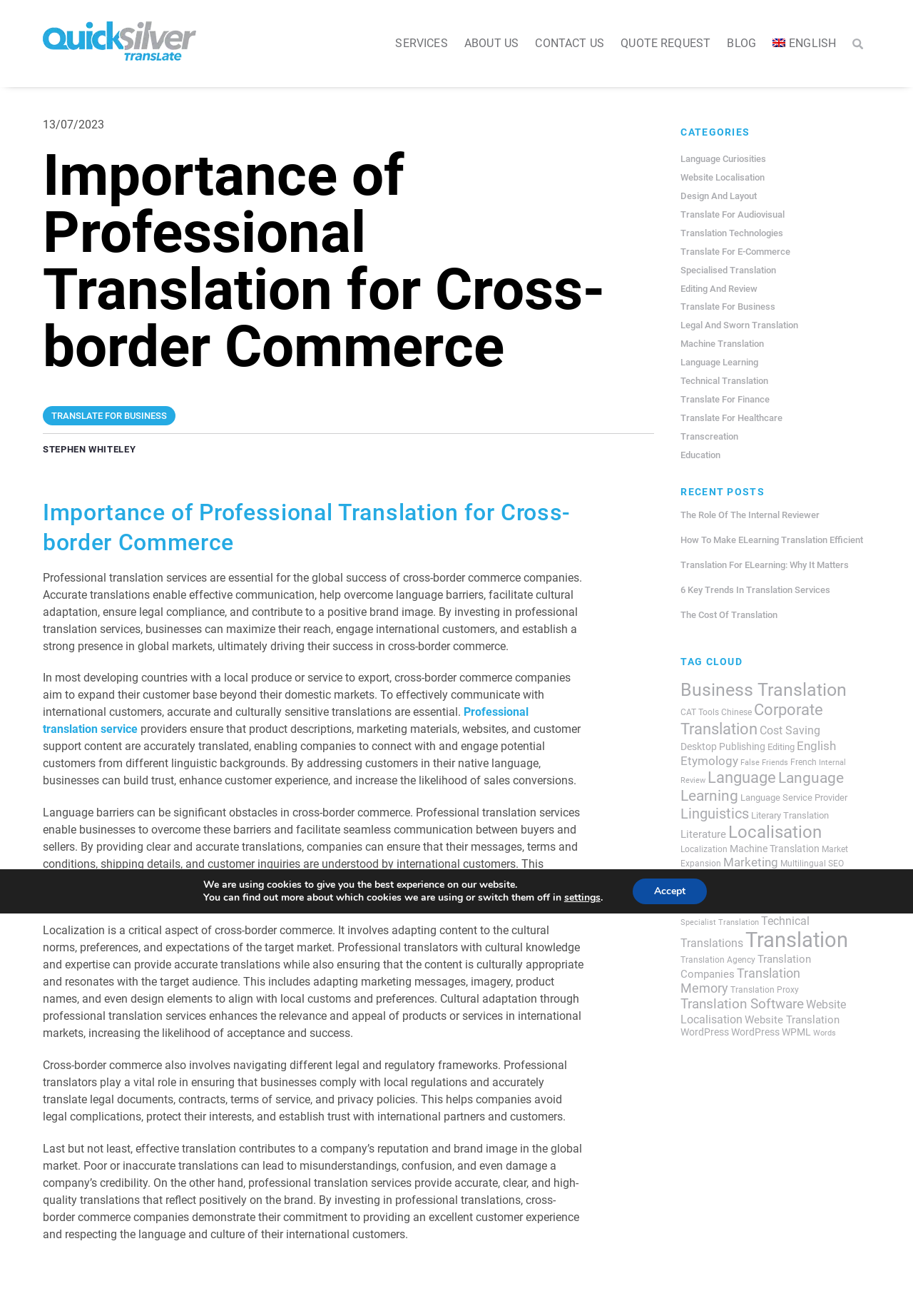Describe in detail what you see on the webpage.

This webpage is about the importance of professional translation services for cross-border commerce companies. At the top, there is a navigation bar with links to "SERVICES", "ABOUT US", "CONTACT US", "QUOTE REQUEST", "BLOG", and "ENGLISH". On the top right, there is a search bar with a magnifying glass icon.

Below the navigation bar, there is a heading that reads "Importance of Professional Translation for Cross-border Commerce". This is followed by a brief introduction to the importance of professional translation services, which enables effective communication, helps overcome language barriers, facilitates cultural adaptation, ensures legal compliance, and contributes to a positive brand image.

The main content of the webpage is divided into several sections, each discussing a specific aspect of professional translation services. These sections include the importance of accurate translations, overcoming language barriers, localization, ensuring legal compliance, and contributing to a positive brand image. Each section has several paragraphs of text, with links to related topics and services.

On the right side of the webpage, there are several categories and tags, including "CATEGORIES", "RECENT POSTS", and "TAG CLOUD". These categories and tags provide links to related articles and topics, such as language curiosities, website localization, design and layout, and translation technologies.

Overall, the webpage provides a comprehensive overview of the importance of professional translation services for cross-border commerce companies, with detailed information on the benefits and aspects of these services.